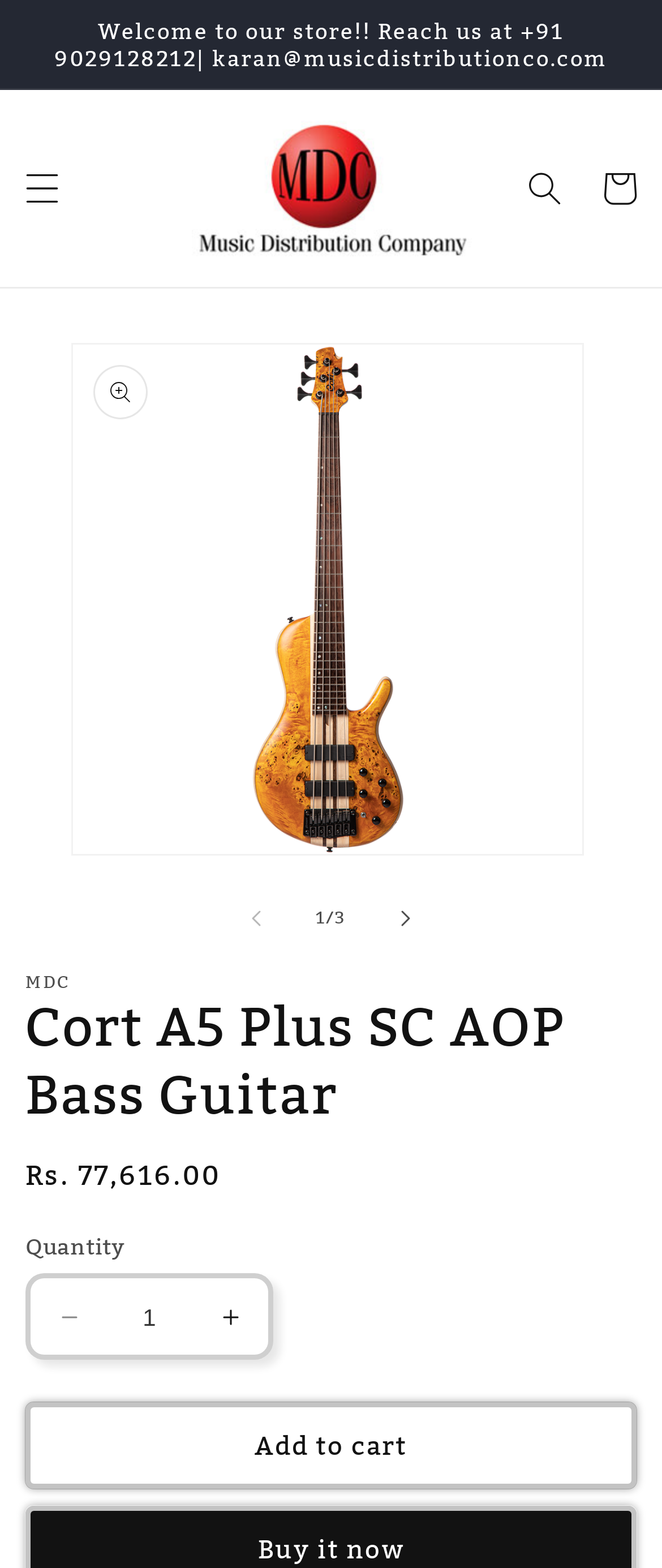What is the current quantity of the bass guitar?
Refer to the image and provide a thorough answer to the question.

I found the answer by looking at the spinbutton element on the webpage, which has a value of 1.